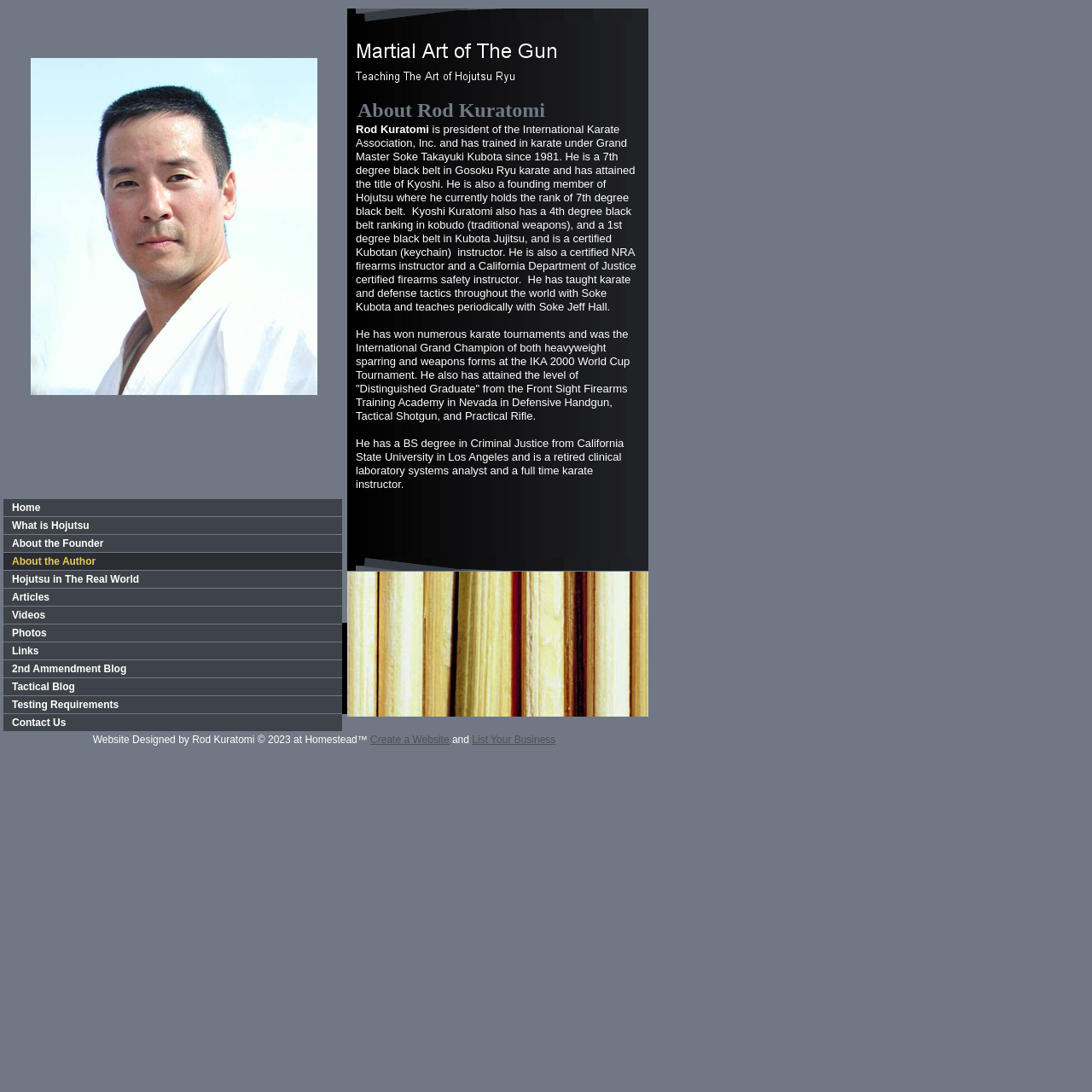Please find and report the bounding box coordinates of the element to click in order to perform the following action: "Read about the author". The coordinates should be expressed as four float numbers between 0 and 1, in the format [left, top, right, bottom].

[0.326, 0.112, 0.583, 0.287]